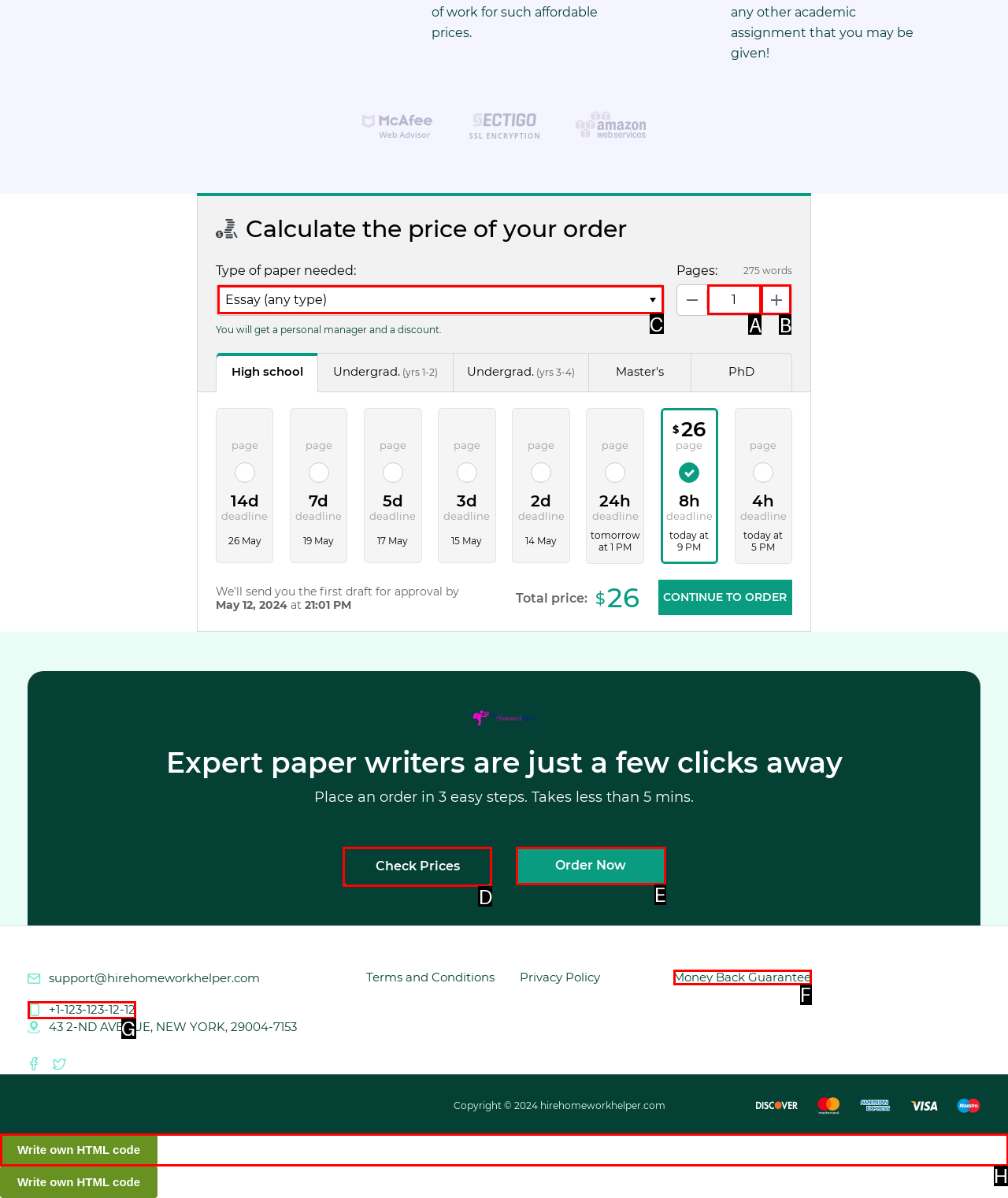Choose the HTML element to click for this instruction: Check prices Answer with the letter of the correct choice from the given options.

D